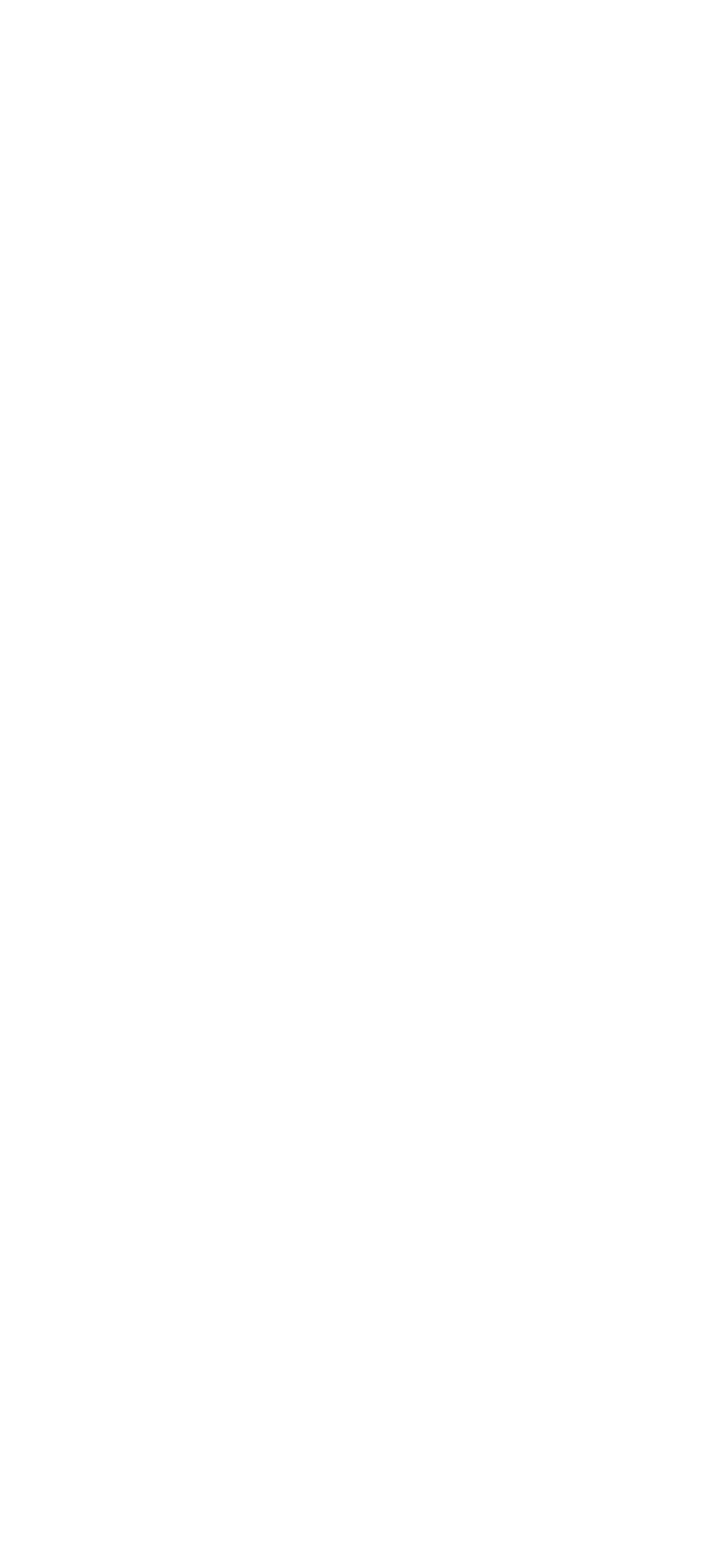Please identify the bounding box coordinates of the element's region that needs to be clicked to fulfill the following instruction: "check the website's copyright information". The bounding box coordinates should consist of four float numbers between 0 and 1, i.e., [left, top, right, bottom].

[0.18, 0.891, 0.82, 0.903]